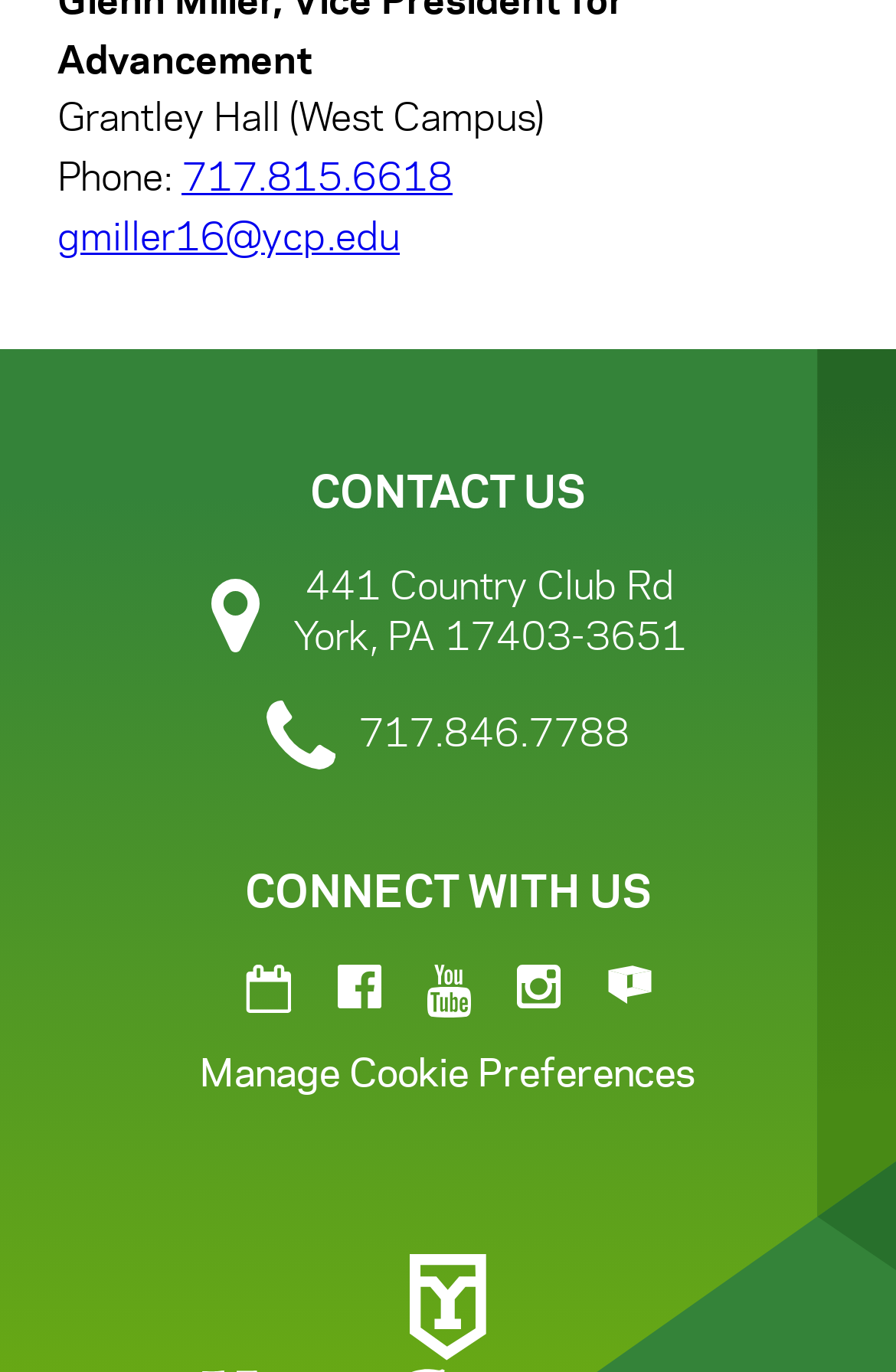Provide a short answer to the following question with just one word or phrase: What is the address of the college?

441 Country Club Rd York, PA 17403-3651